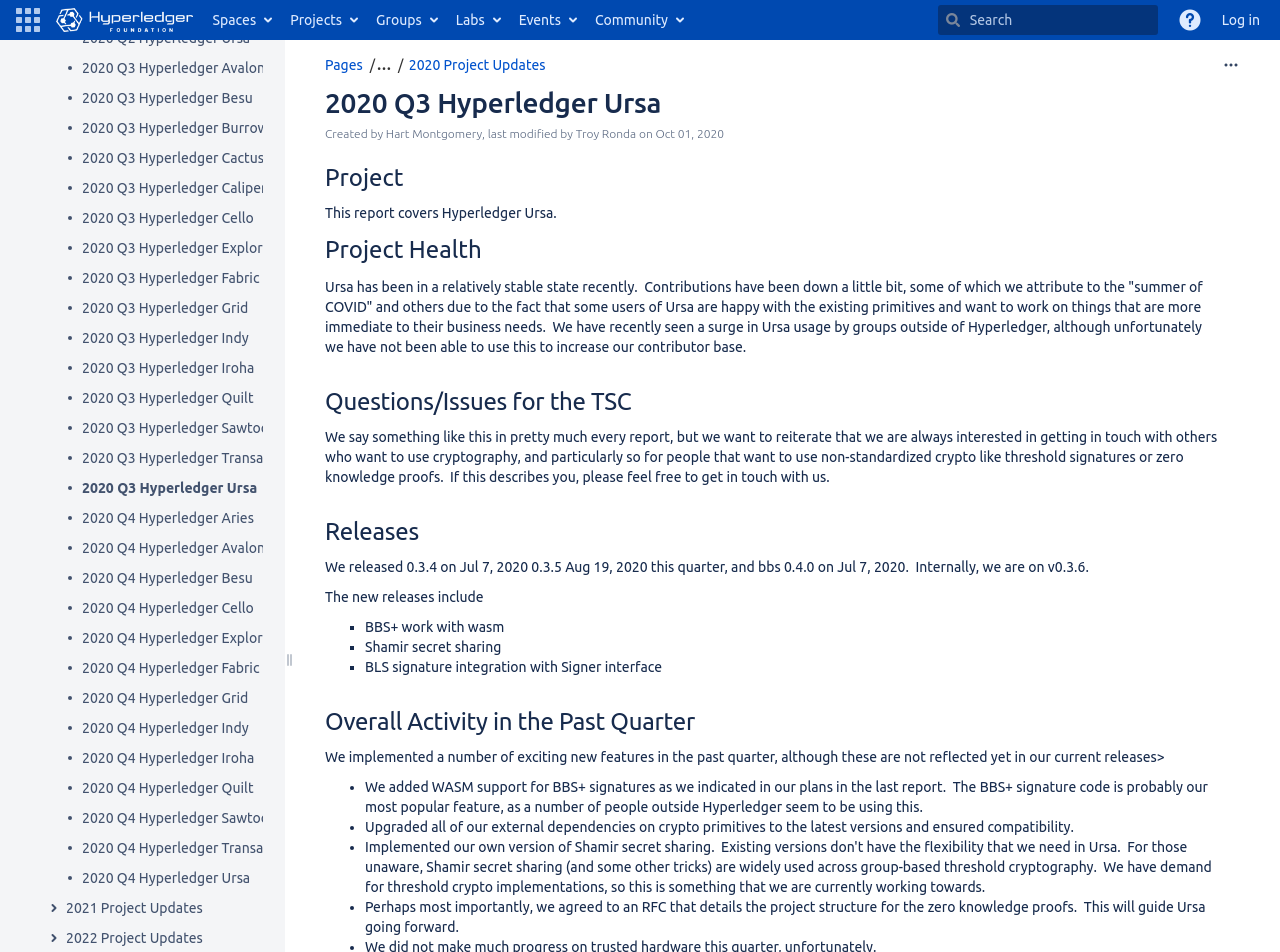What is the name of the project?
Please respond to the question thoroughly and include all relevant details.

I found the answer by looking at the heading '2020 Q3 Hyperledger Ursa' at the top of the page, which suggests that the project being referred to is Hyperledger Ursa.